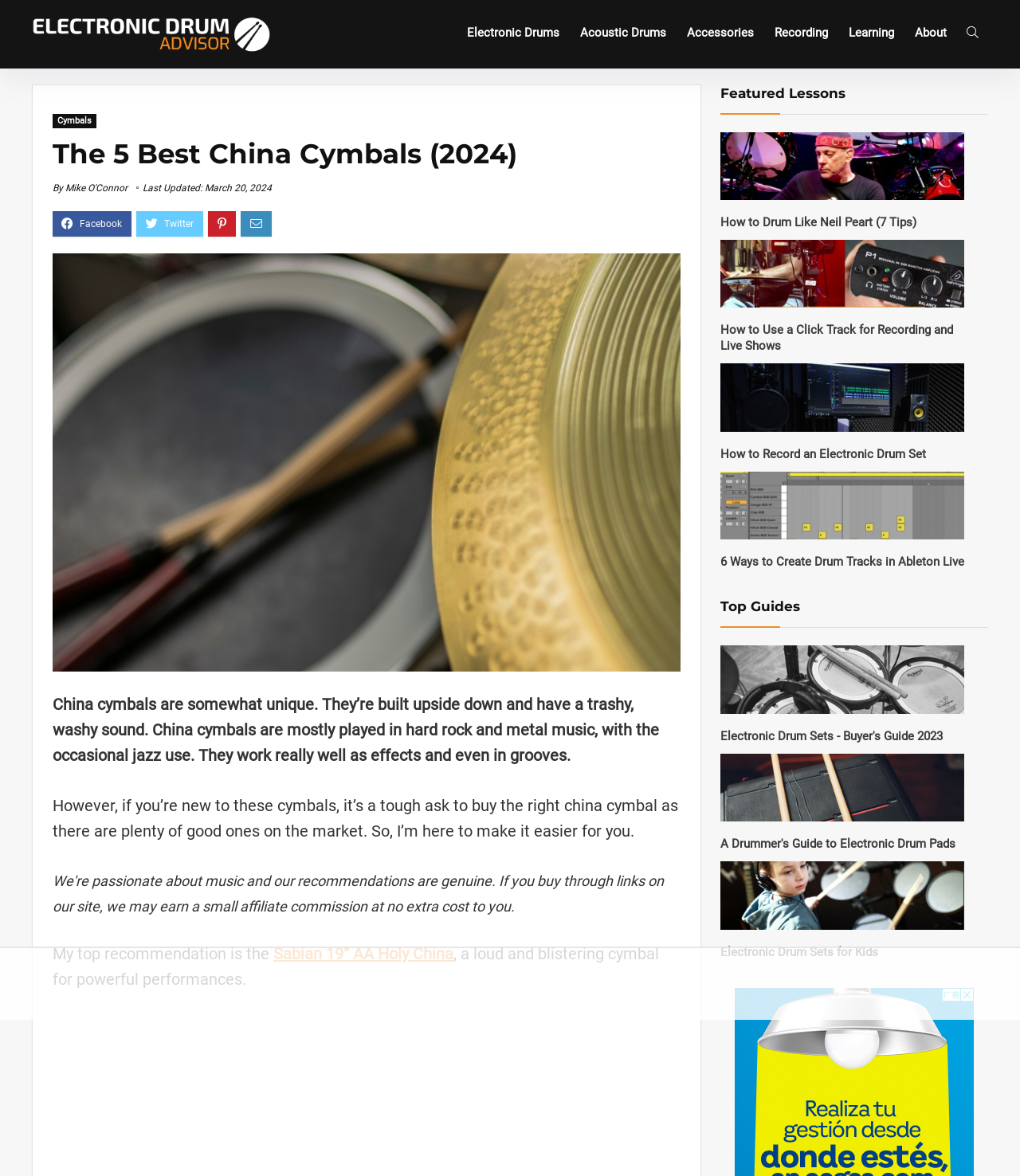Examine the image and give a thorough answer to the following question:
What is the topic of the first link in the 'Top Guides' section?

The first link in the 'Top Guides' section is titled 'Electronic Drum Sets - Buyer's Guide 2023', which suggests that the topic is related to electronic drum sets.